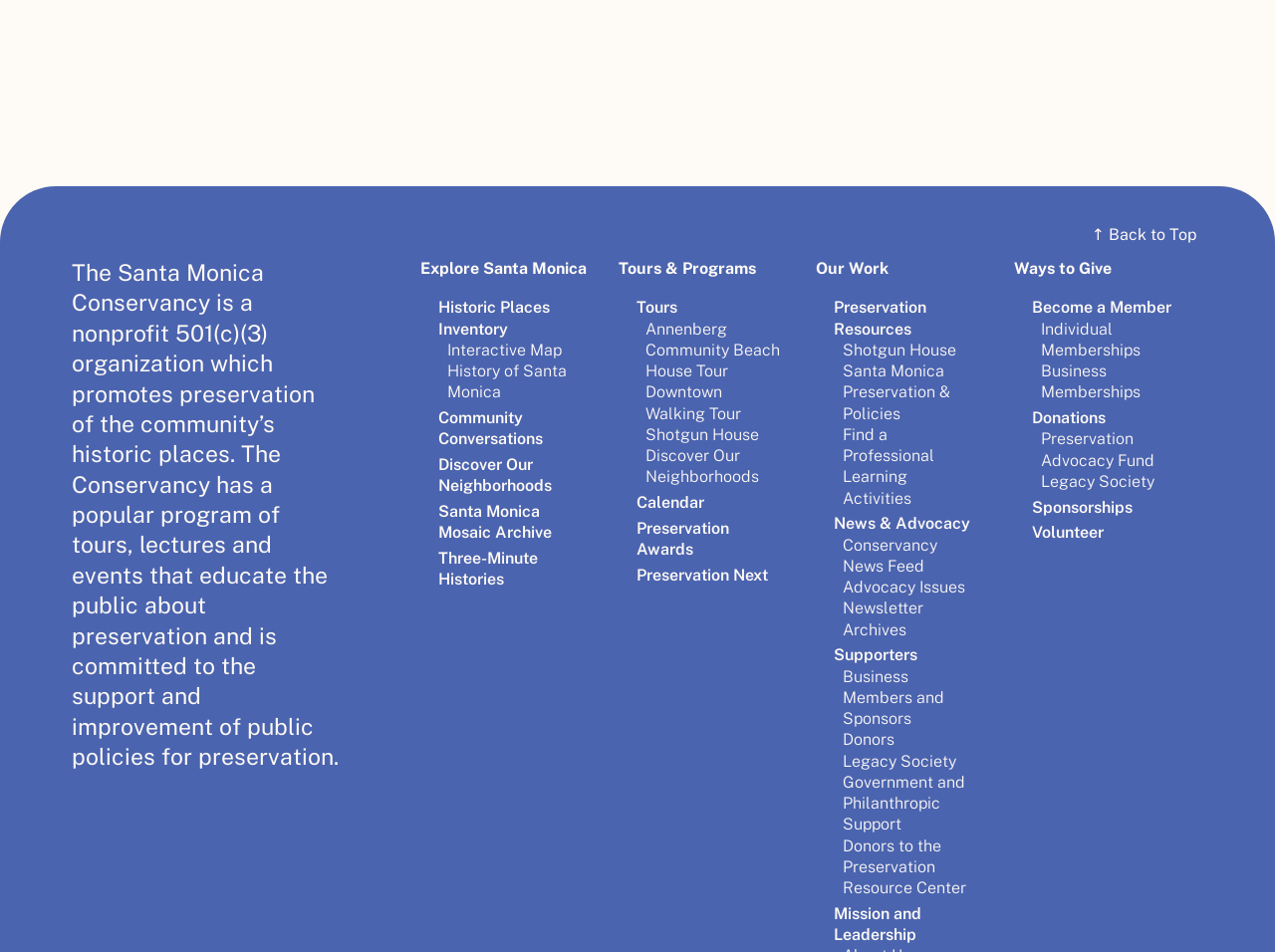Based on the visual content of the image, answer the question thoroughly: How can one support the organization?

The 'Ways to Give' section contains links to 'Become a Member', 'Donations', and 'Sponsorships'. Based on the context, I can infer that one can support the organization by becoming a member or donating.